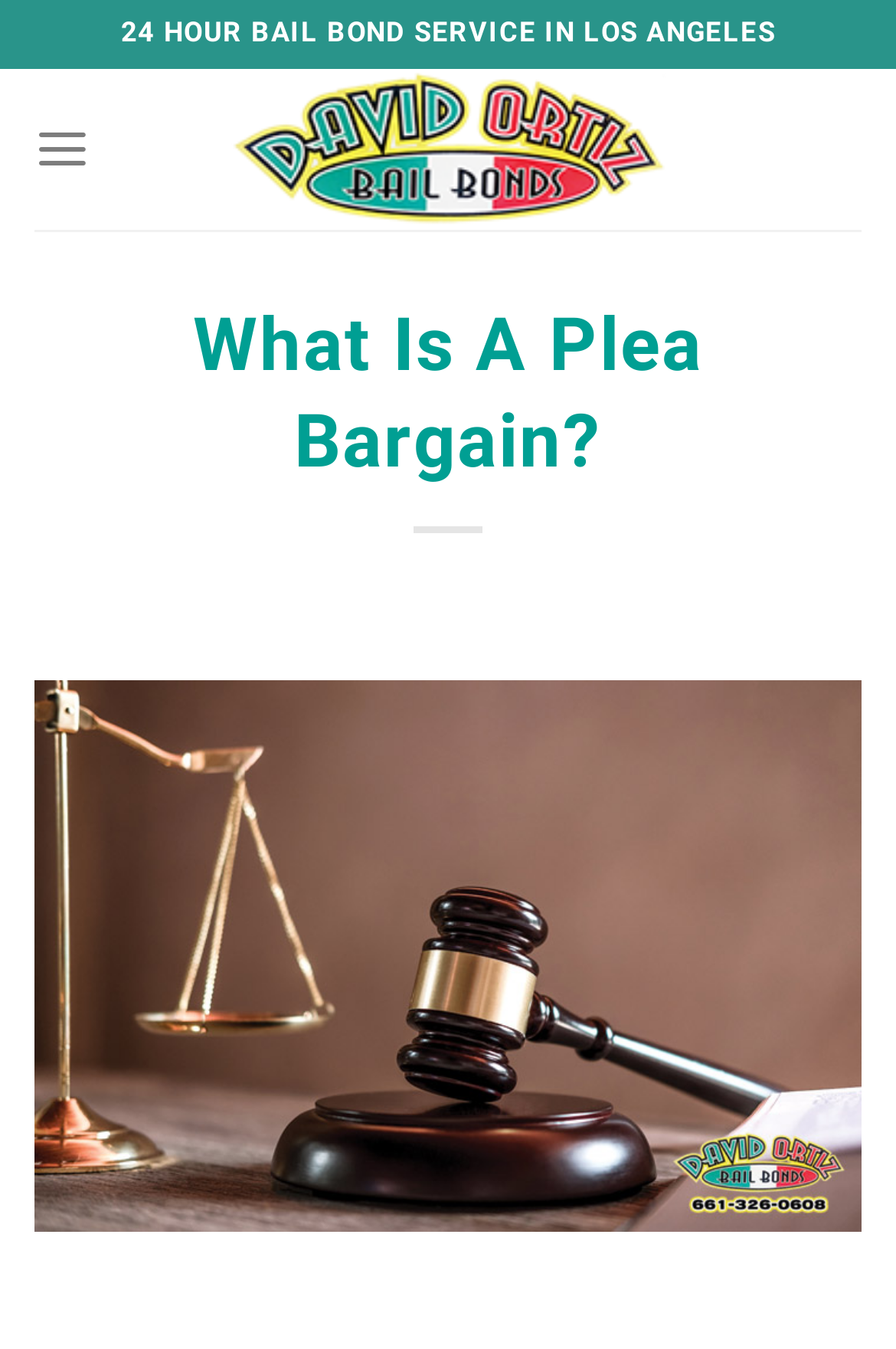What is the location of the 24 hour bail bond service?
Please look at the screenshot and answer using one word or phrase.

Los Angeles